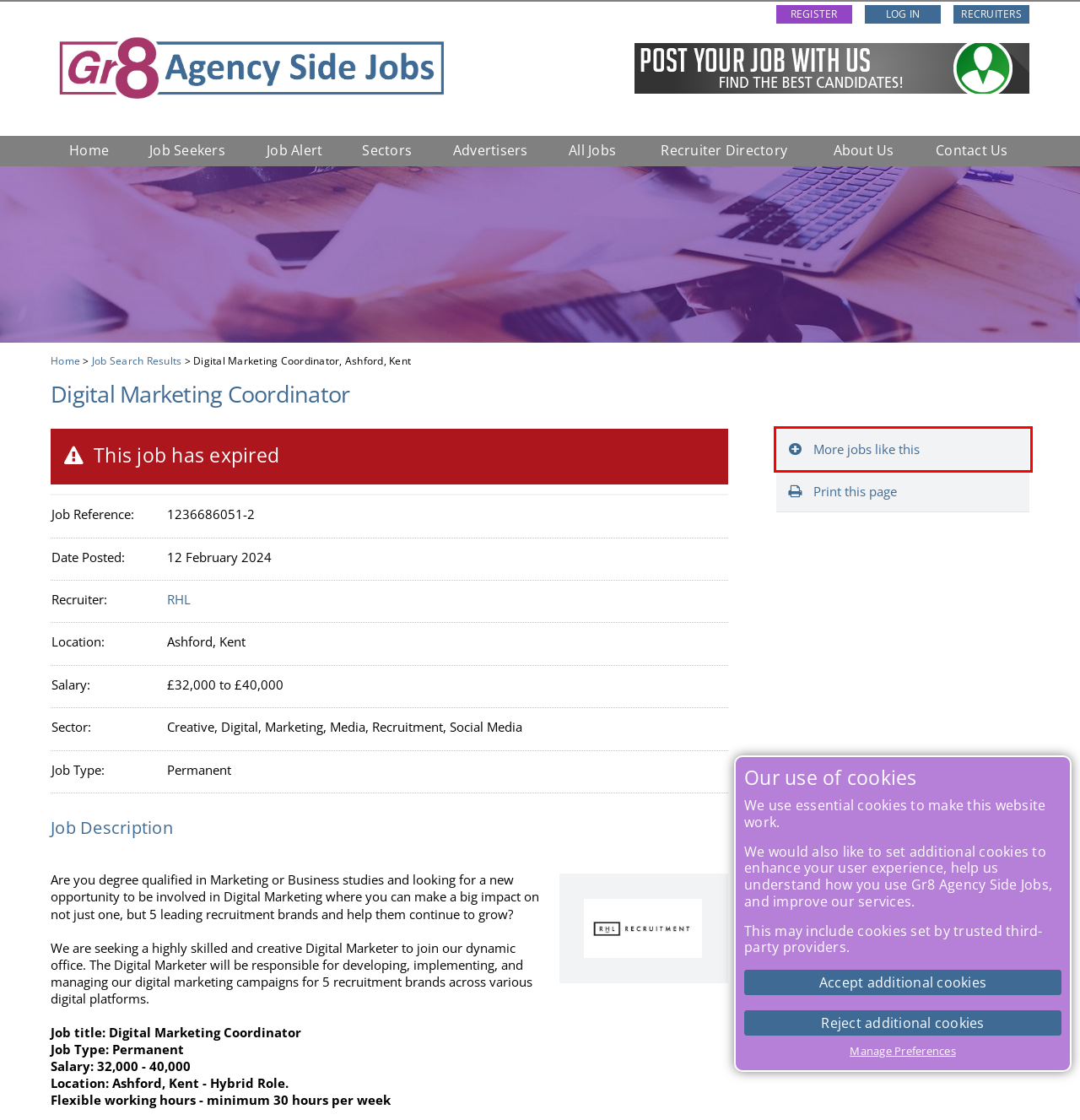Assess the screenshot of a webpage with a red bounding box and determine which webpage description most accurately matches the new page after clicking the element within the red box. Here are the options:
A. Jobs.LilyLifeStyle | job search - LilyLifestyle Jobs
B. Home - Gr8 Motor Trade Jobs
C. Job Search Results - Gr8 Agency Side Jobs
D. Home - Gr8Jobs
E. Home - Gr8 TX Jobs
F. Home - Gr8 States Jobs
G. Jobs like 'Digital Marketing Coordinator, Ashford, Kent' - Gr8 Agency Side Jobs
H. Home - Gr8 MI Jobs

G